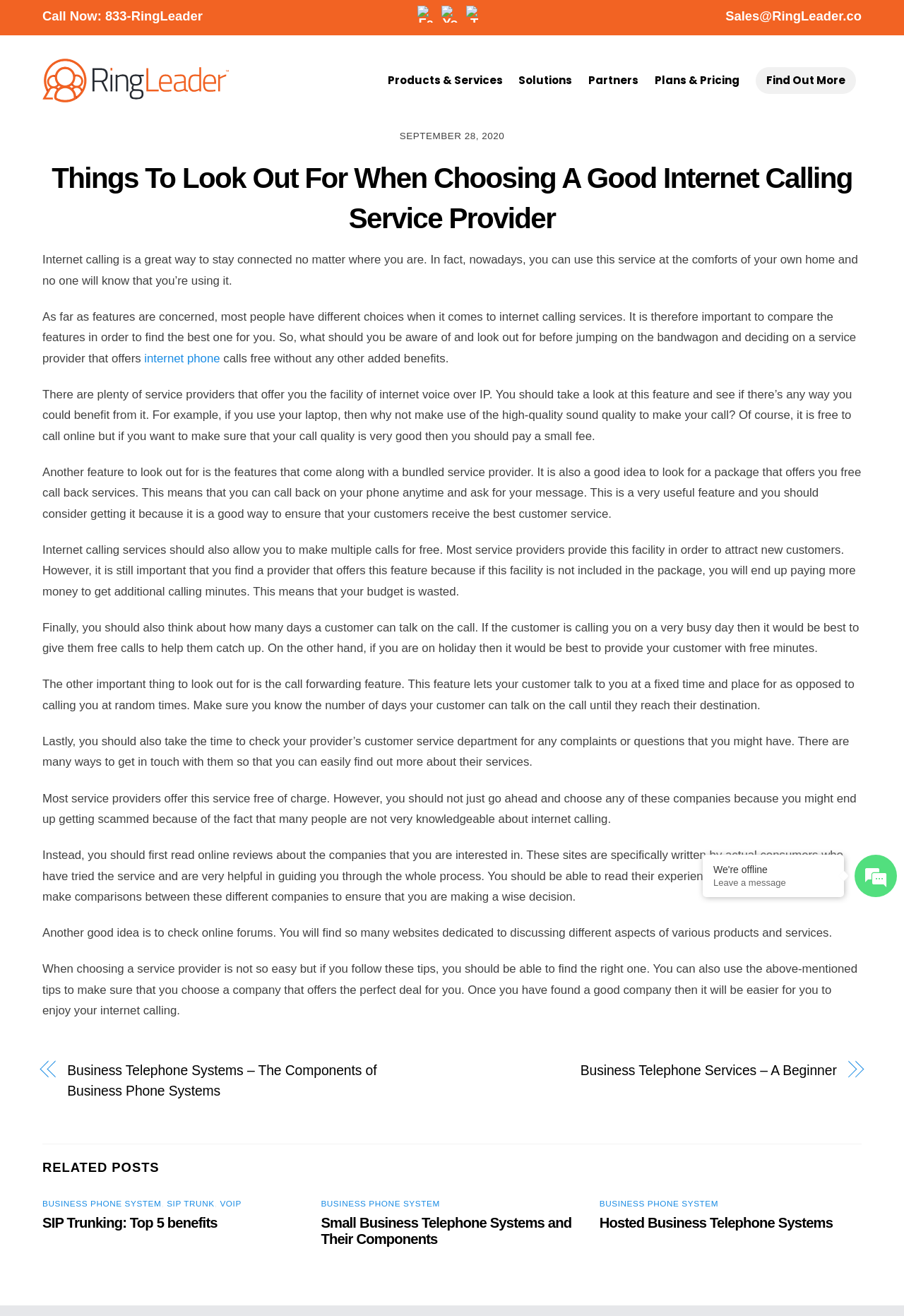Using the information in the image, give a detailed answer to the following question: How many links are there in the 'RELATED POSTS' section?

In the 'RELATED POSTS' section, there are three article links, each with a heading and a link, which suggests that there are three related posts.